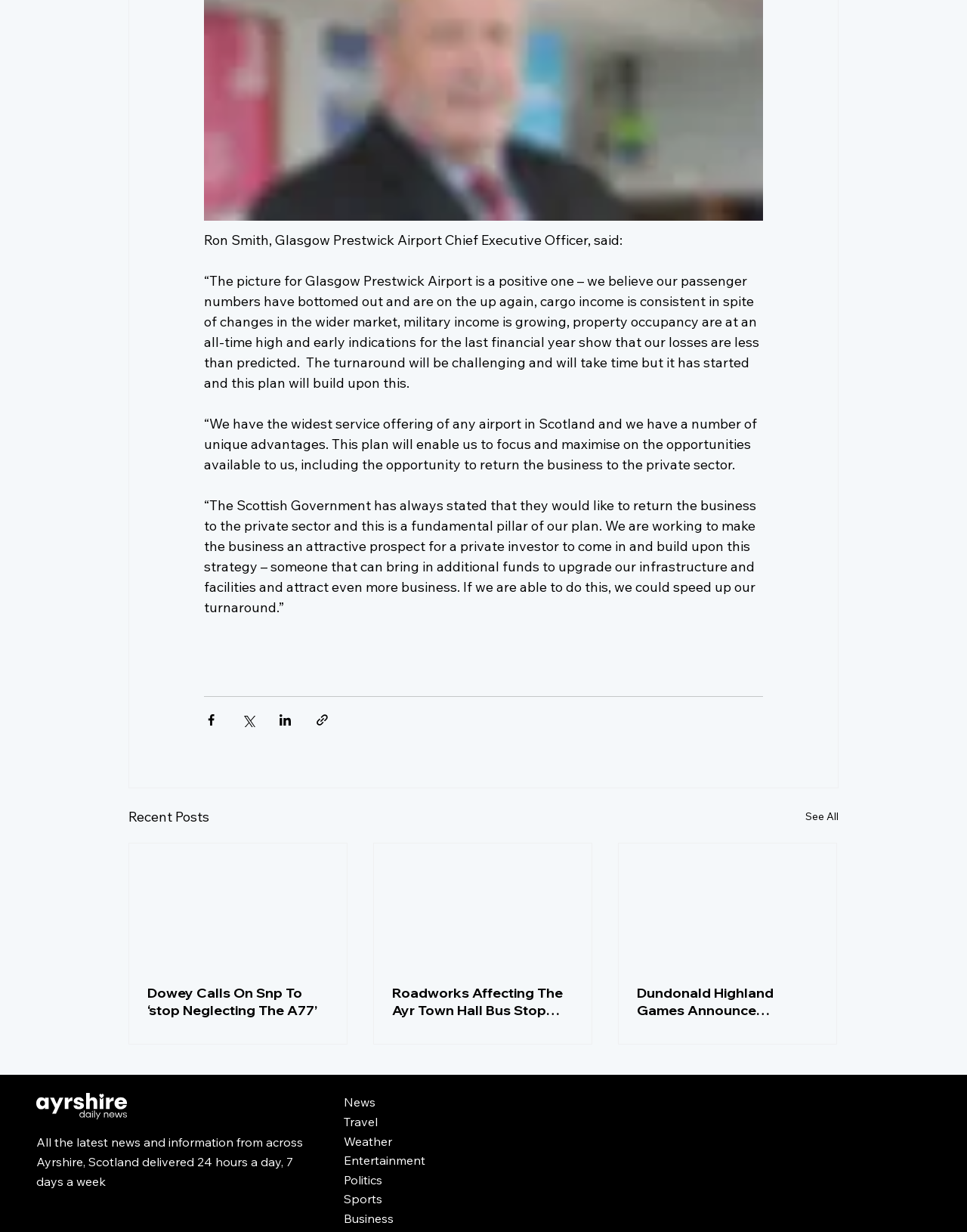What categories are available on the website?
Please provide a detailed and comprehensive answer to the question.

The navigation section at the bottom of the page provides links to various categories, including 'News', 'Travel', 'Weather', 'Entertainment', 'Politics', 'Sports', and 'Business', indicating that the website provides content across these categories.